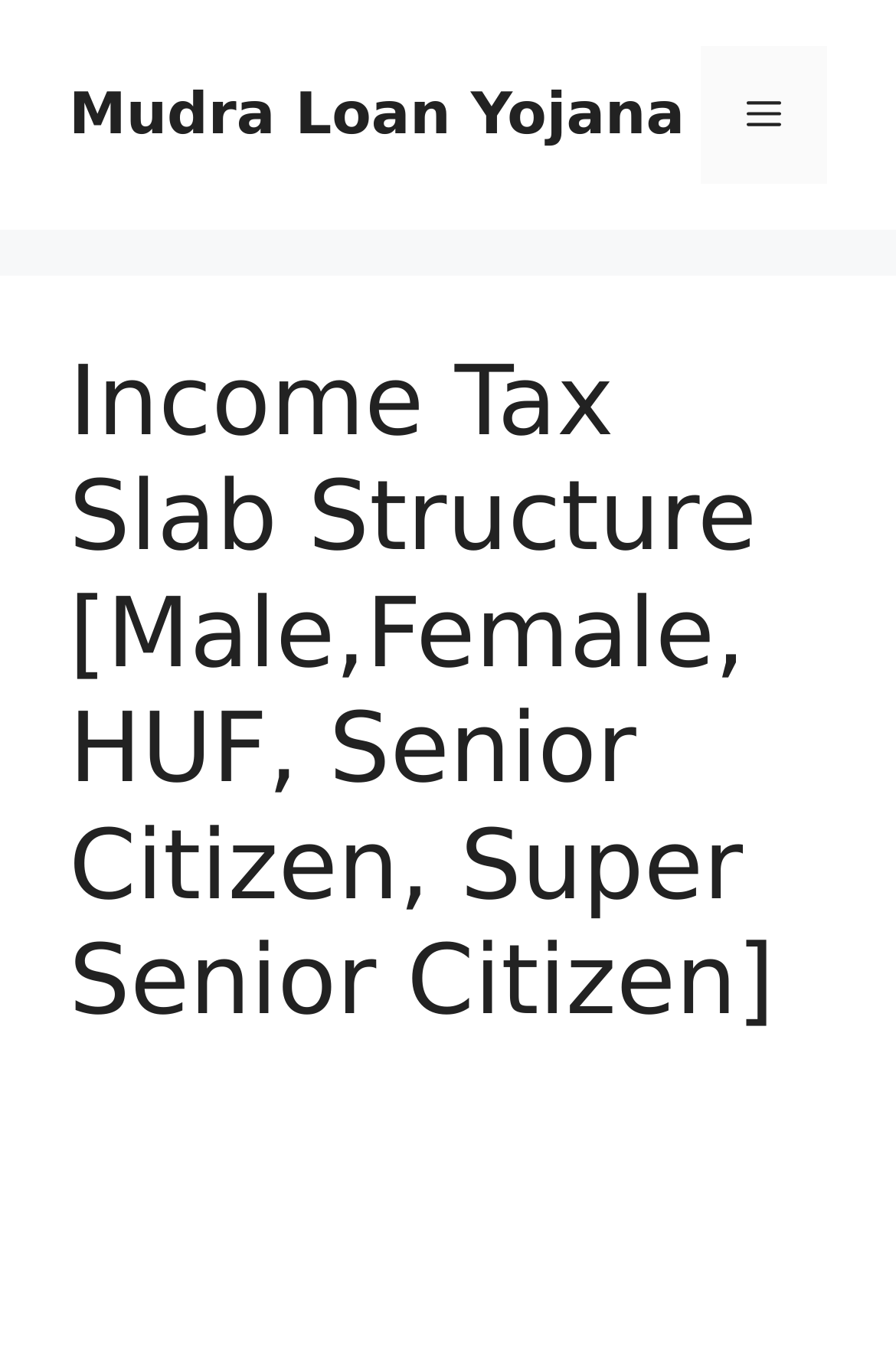Using floating point numbers between 0 and 1, provide the bounding box coordinates in the format (top-left x, top-left y, bottom-right x, bottom-right y). Locate the UI element described here: Mudra Loan Yojana

[0.077, 0.059, 0.764, 0.108]